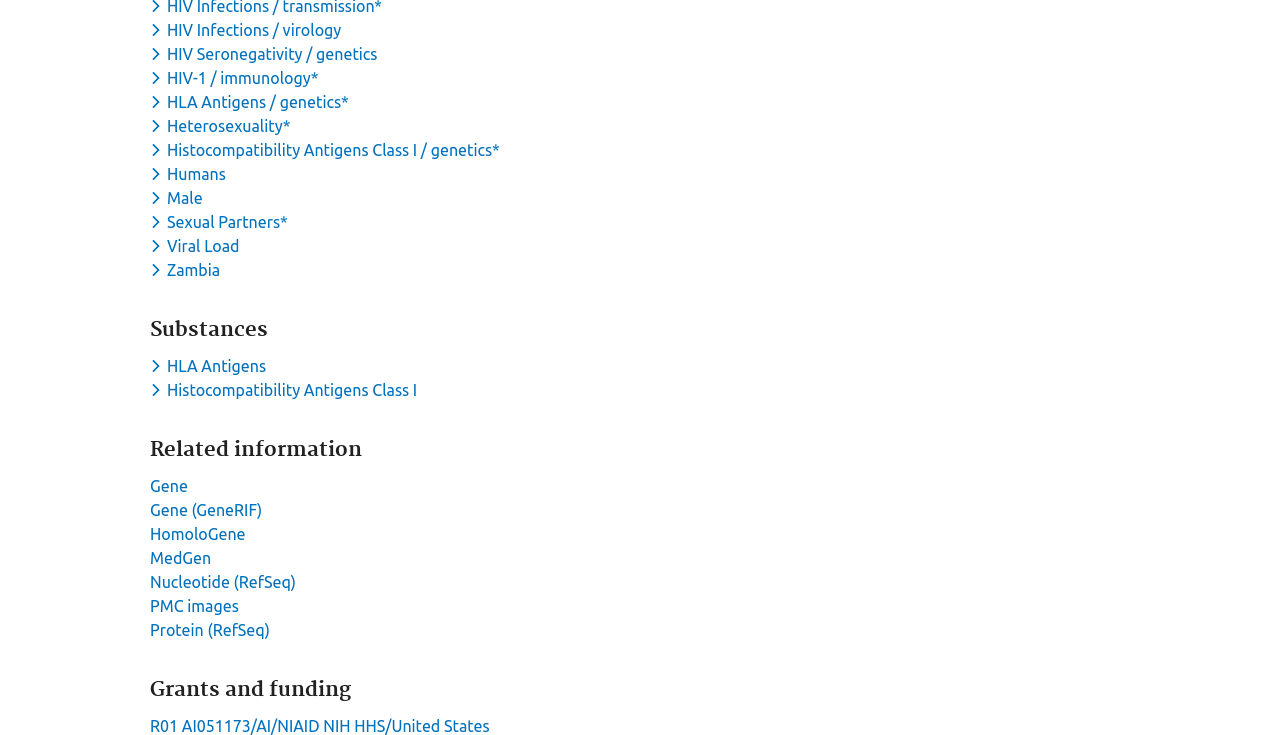Based on the element description News, identify the bounding box of the UI element in the given webpage screenshot. The coordinates should be in the format (top-left x, top-left y, bottom-right x, bottom-right y) and must be between 0 and 1.

None